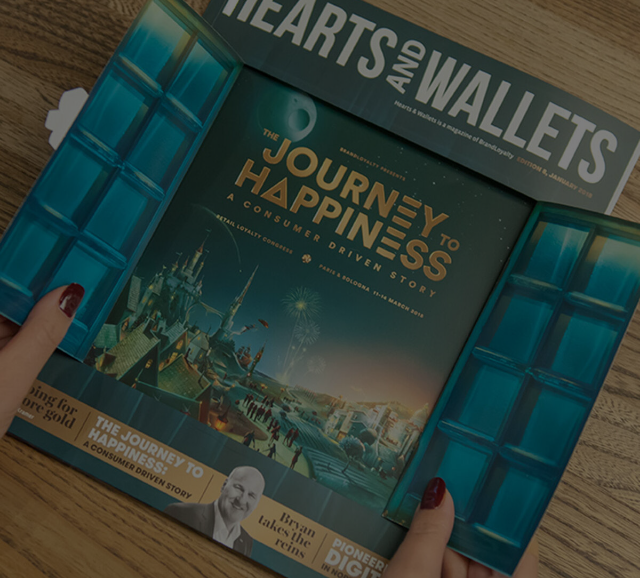Illustrate the image with a detailed caption.

The image showcases a captivating edition of the "Hearts & Wallets" magazine, prominently featuring the headline "The Journey to Happiness" alongside a captivating visual narrative that emphasizes a consumer-driven story. The magazine is laid open with hands gently holding the cover, which is adorned with striking imagery, blending vibrant colors and whimsical elements that hint at a fantastical journey. The magazine offers insights tailored to professionals in the food retail industry, with a mission to address current challenges while providing thought-provoking interpretations. This particular edition aims to engage its readership with meaningful discussions and strategies pertinent to loyalty programs, emphasizing the magazine’s dedication to delivering valuable content since its inception in April 2015. The composition captures the essence of exploration and innovation in retail, inviting readers to dive deeper into its pages.